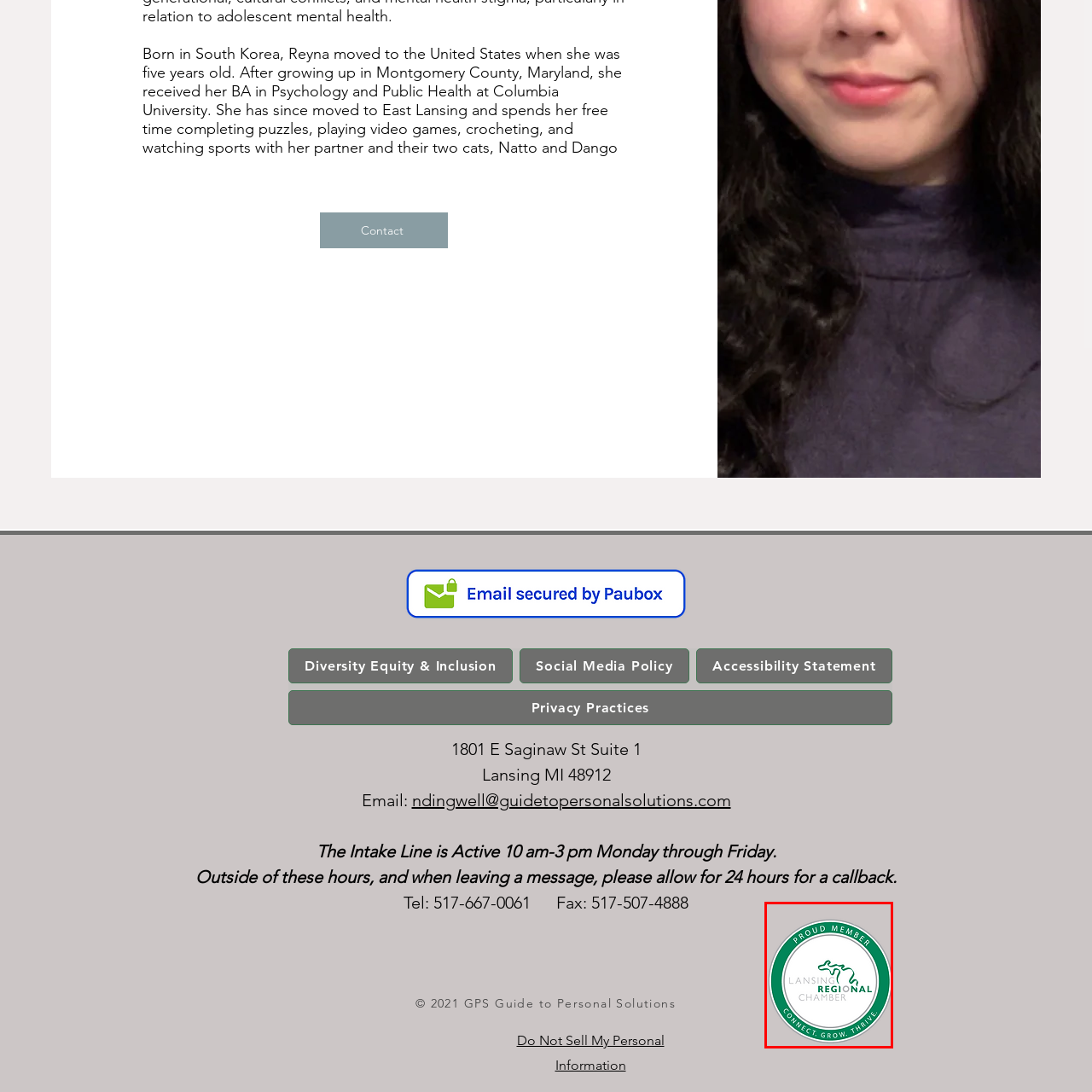Inspect the image contained by the red bounding box and answer the question with a single word or phrase:
What is the purpose of the Lansing Regional Chamber of Commerce?

To connect, grow, and thrive